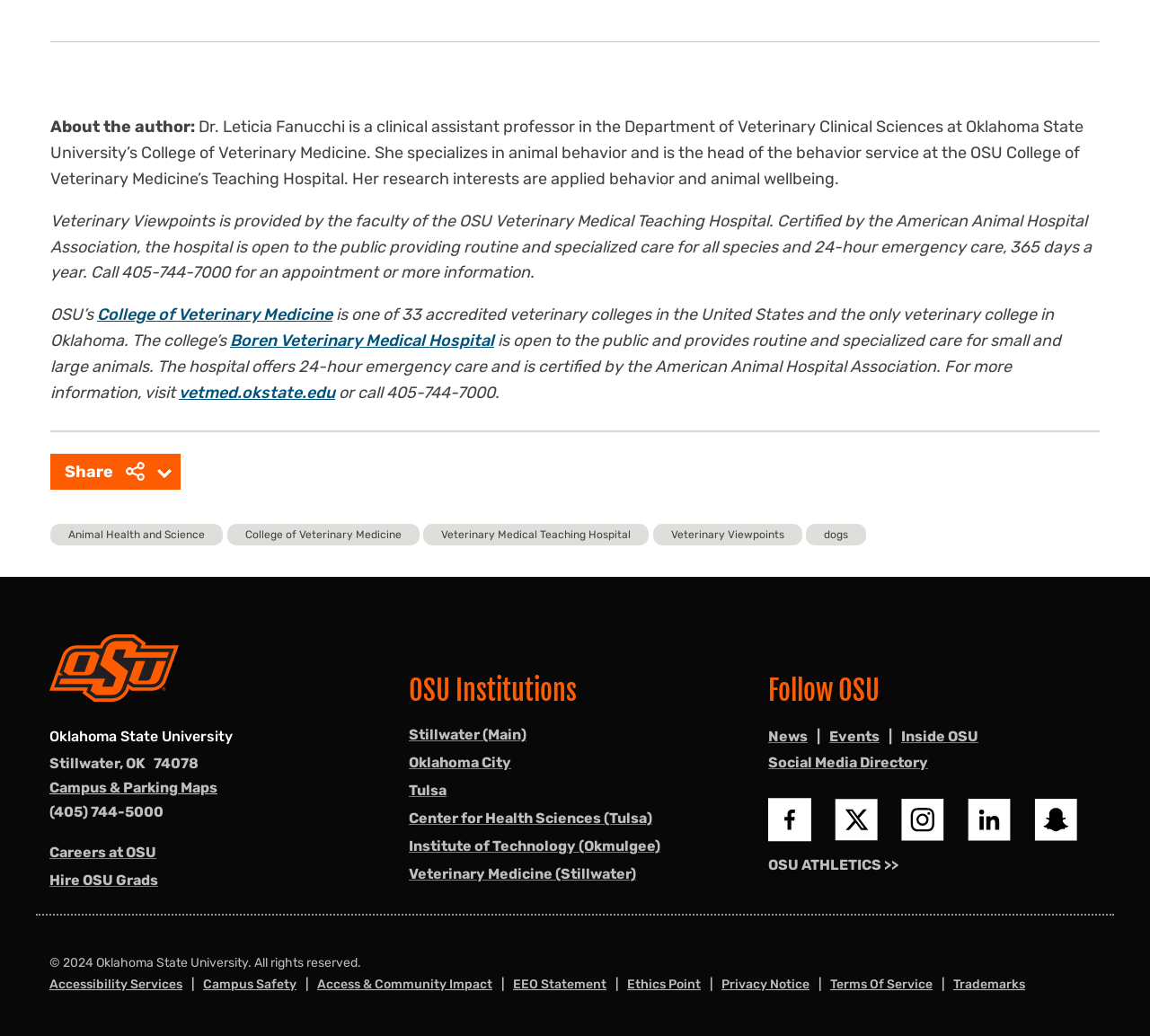Specify the bounding box coordinates of the element's region that should be clicked to achieve the following instruction: "Visit the 'College of Veterinary Medicine'". The bounding box coordinates consist of four float numbers between 0 and 1, in the format [left, top, right, bottom].

[0.084, 0.292, 0.289, 0.317]